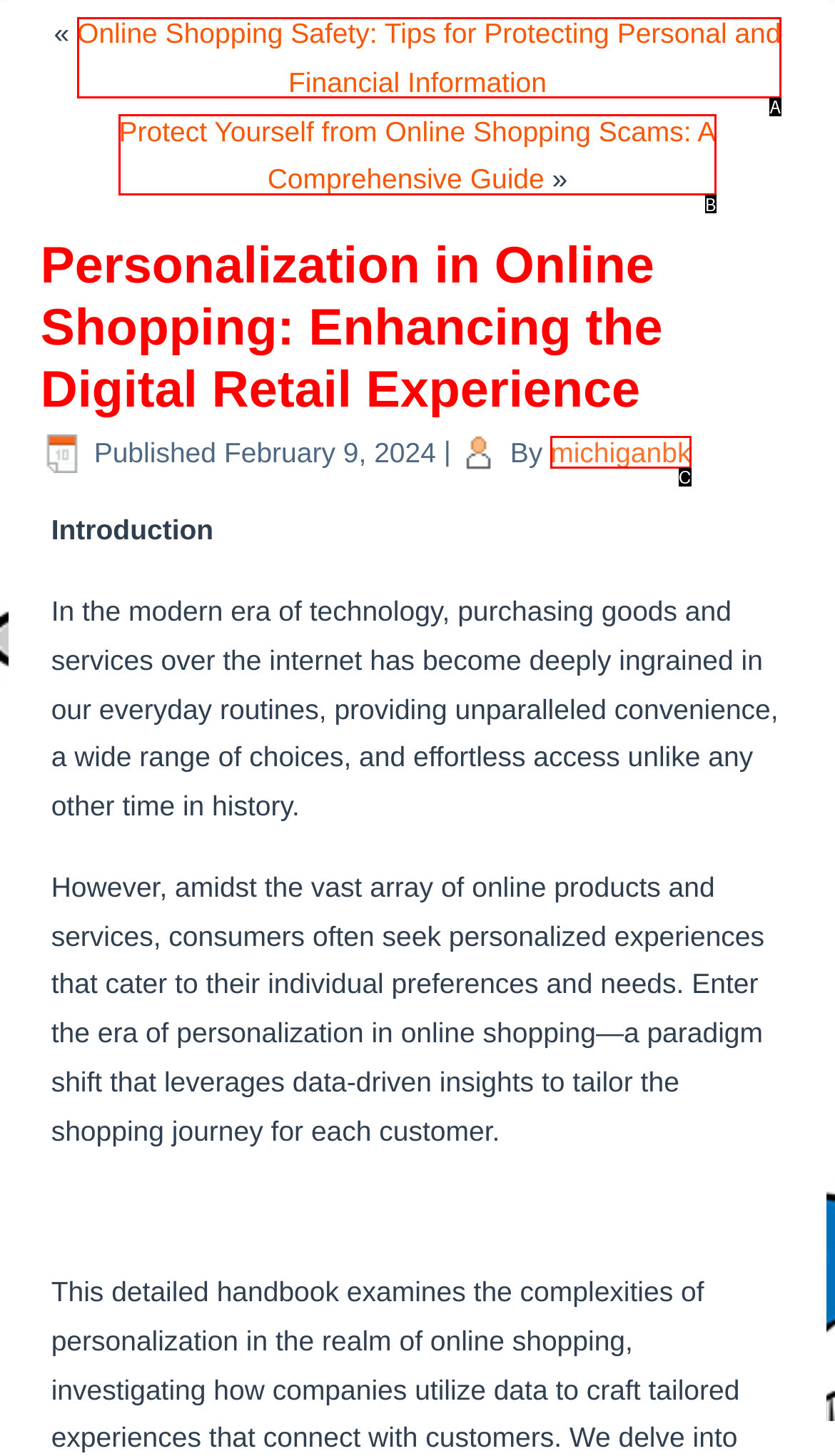From the given options, find the HTML element that fits the description: michiganbk. Reply with the letter of the chosen element.

C